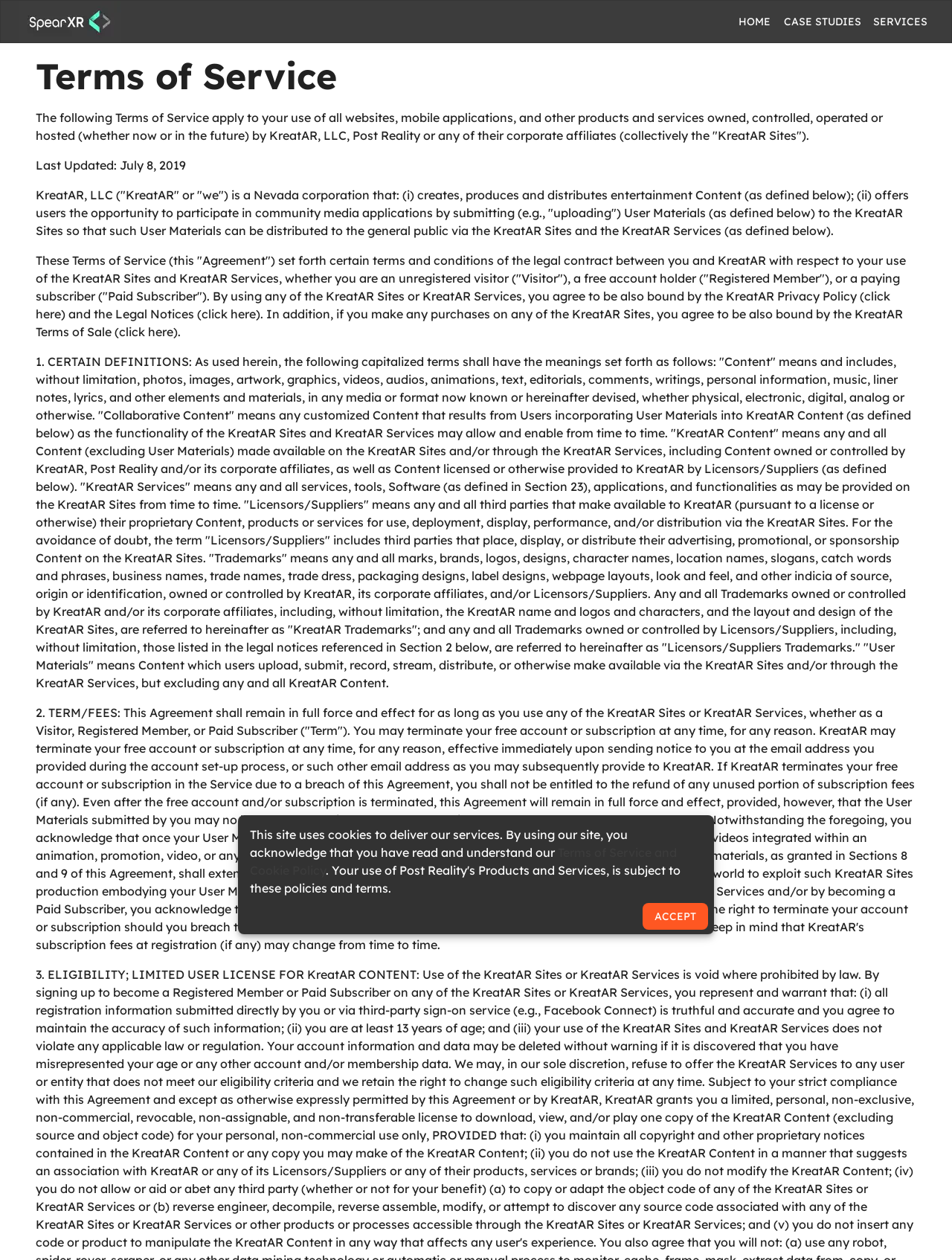Provide a one-word or short-phrase answer to the question:
What type of materials can users upload to the KreatAR Sites?

User Materials